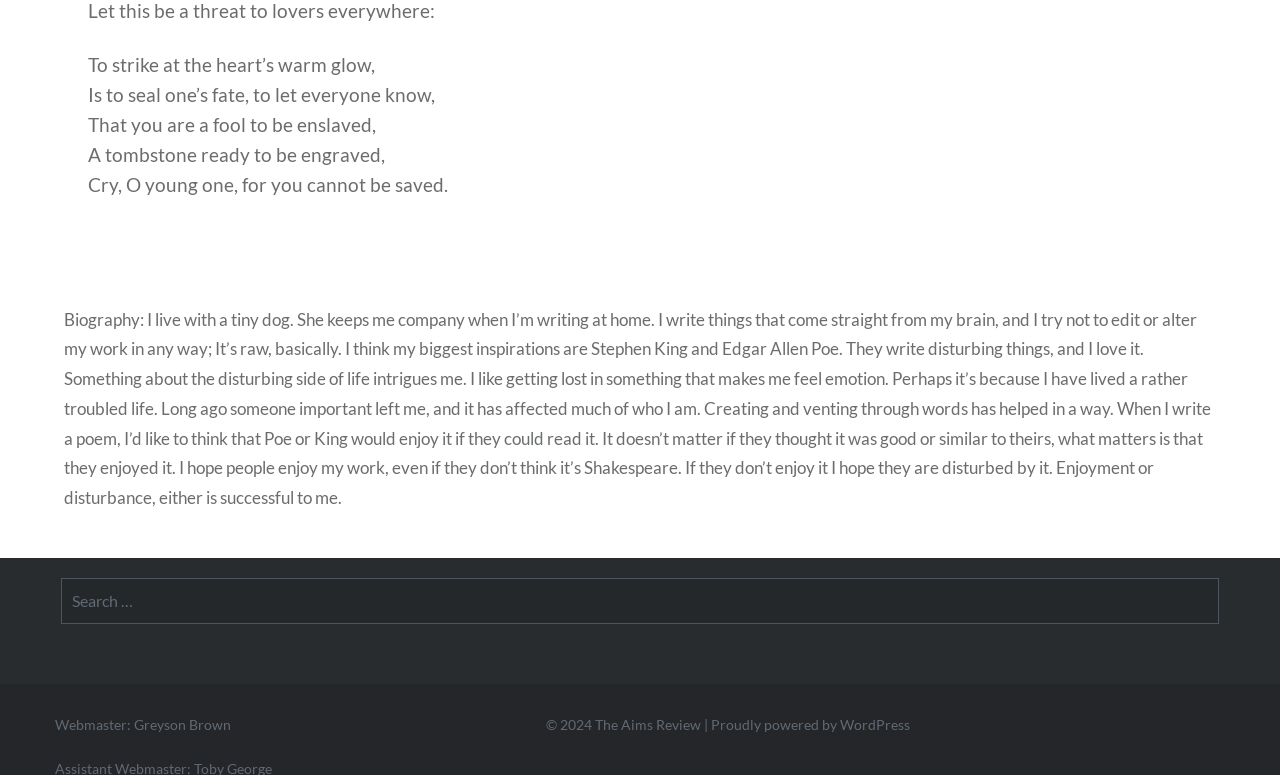Using the provided element description: "Proudly powered by WordPress", determine the bounding box coordinates of the corresponding UI element in the screenshot.

[0.555, 0.924, 0.711, 0.946]